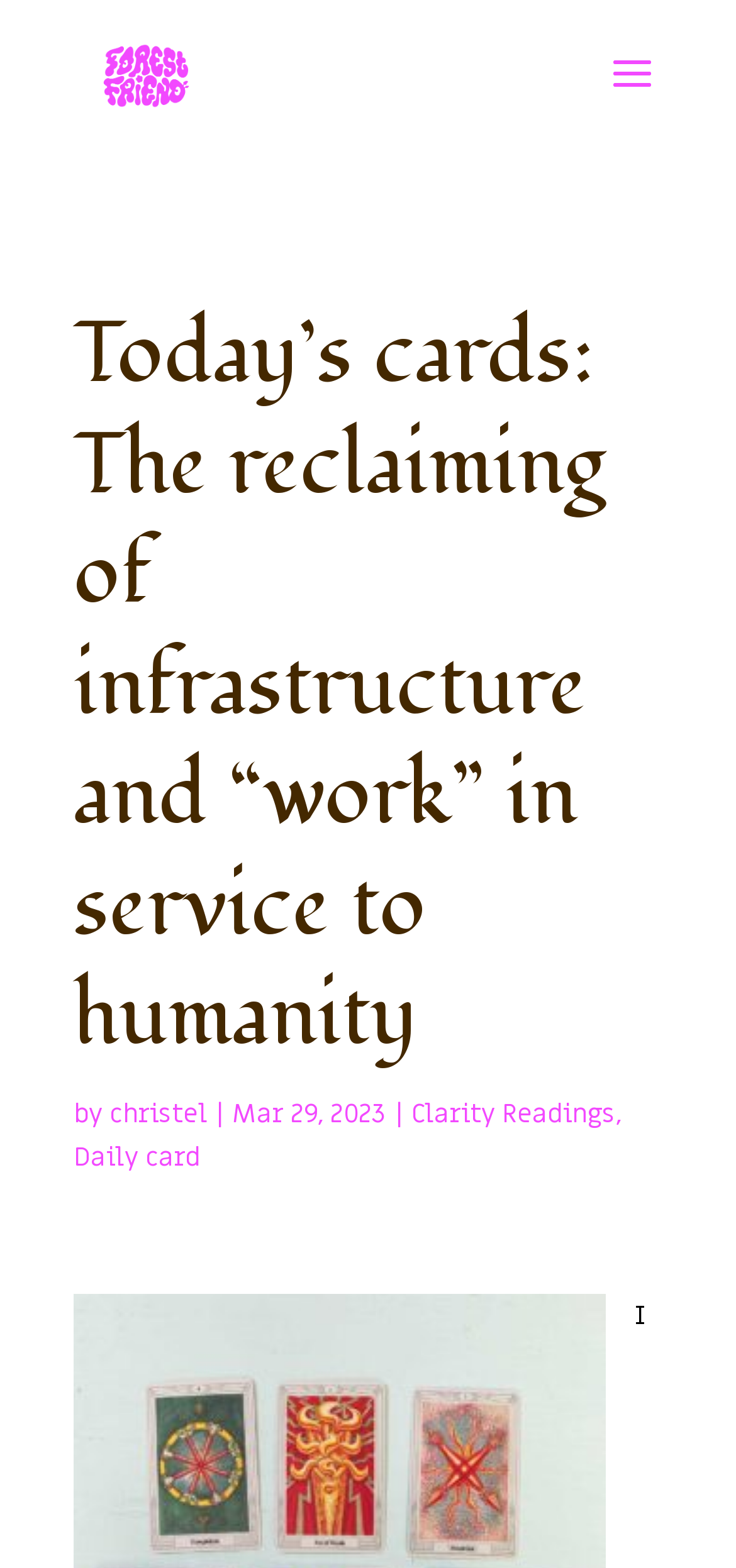Identify the bounding box of the UI component described as: "Daily card".

[0.1, 0.727, 0.272, 0.75]